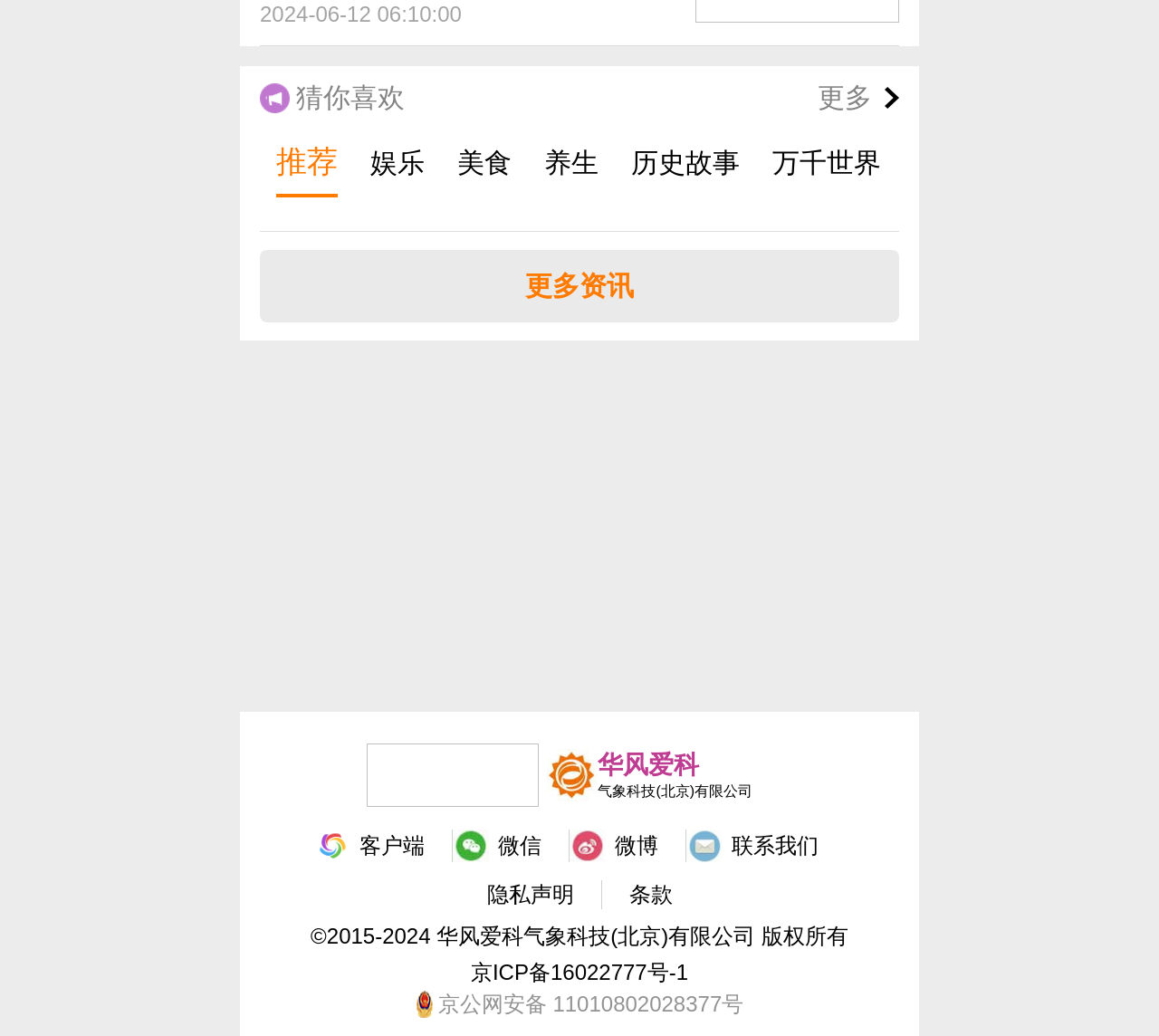Respond to the question below with a single word or phrase: Is there a search function on the page?

No